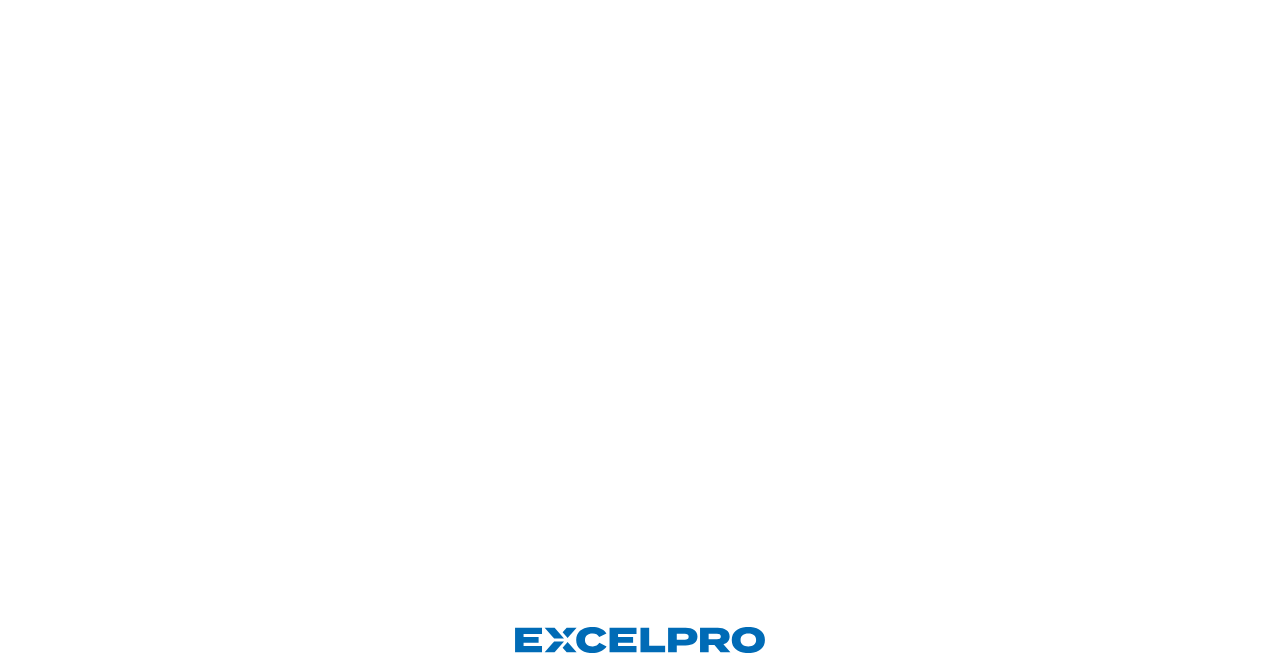Utilize the information from the image to answer the question in detail:
What is the company that acquired Génik?

The answer can be found in the heading 'Excelpro acquires Génik' which is a prominent element on the webpage, indicating that Excelpro is the company that acquired Génik.